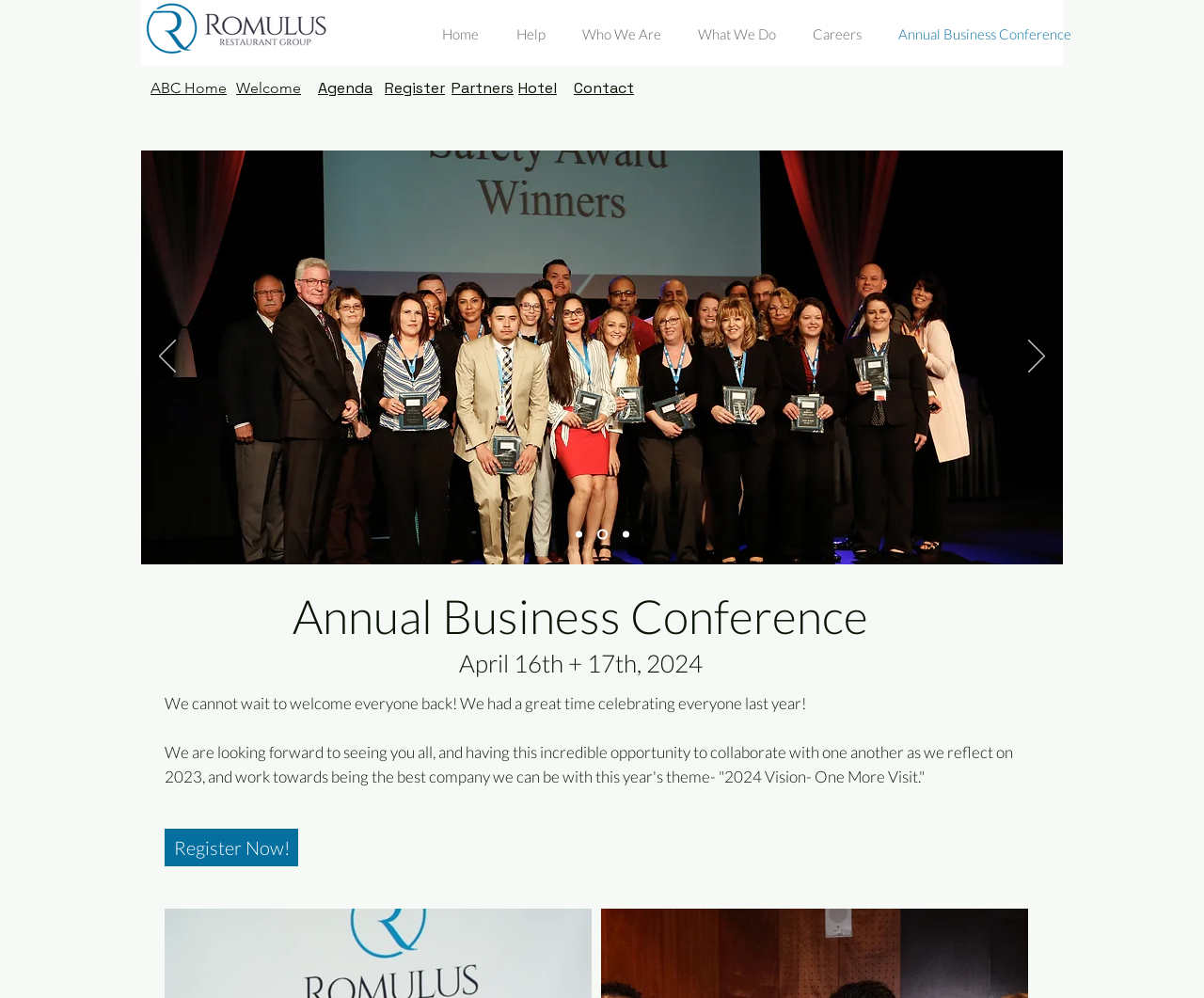Determine the bounding box coordinates of the clickable region to carry out the instruction: "Go to the Partners page".

[0.375, 0.078, 0.434, 0.098]